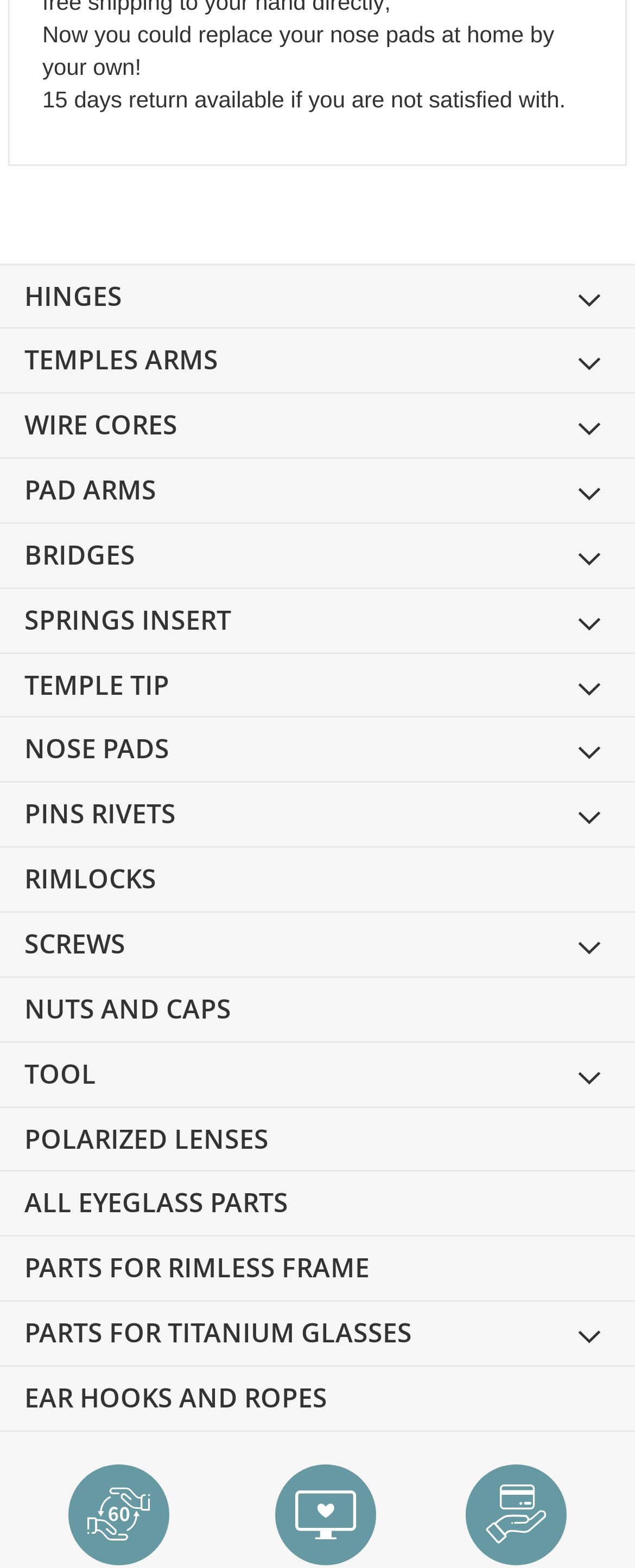Based on the element description: "ear hooks and ropes", identify the bounding box coordinates for this UI element. The coordinates must be four float numbers between 0 and 1, listed as [left, top, right, bottom].

[0.0, 0.872, 1.0, 0.912]